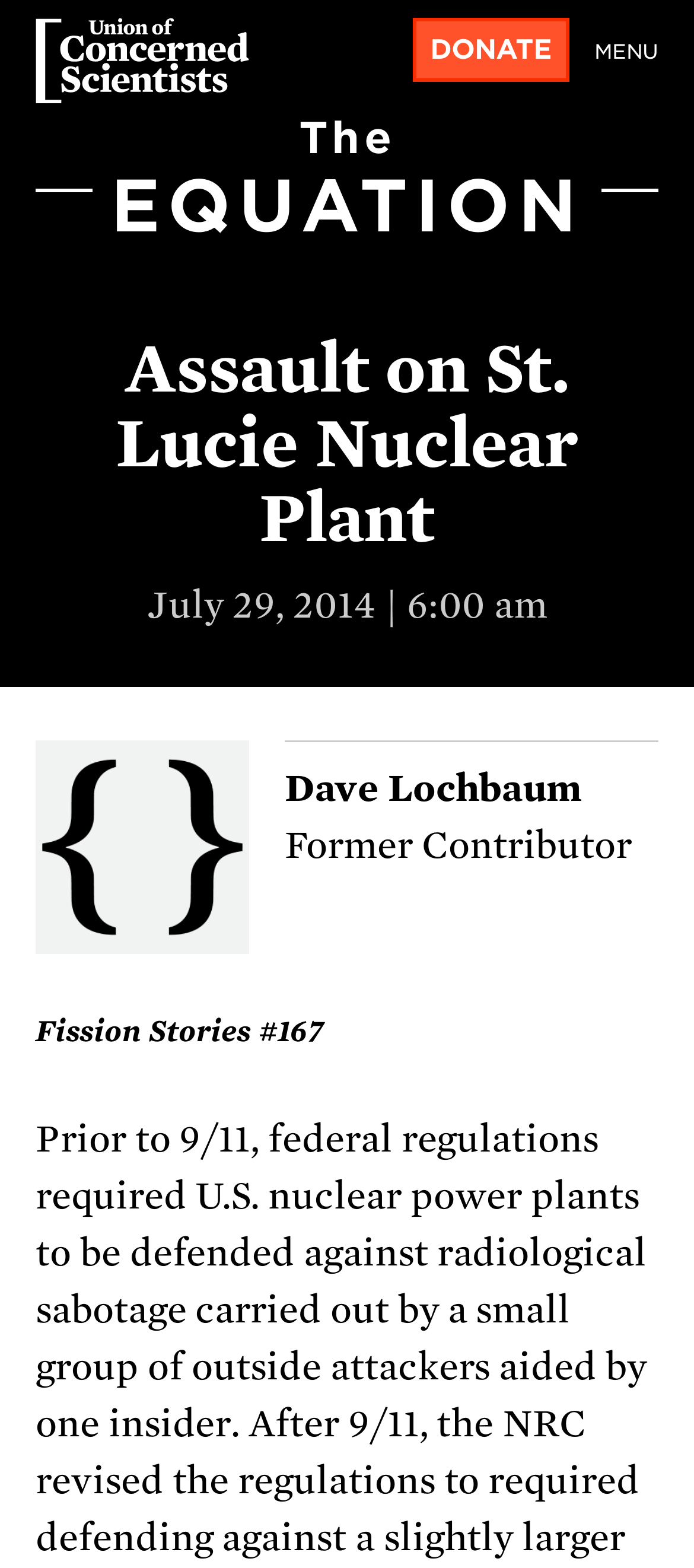Write a detailed summary of the webpage.

The webpage is about an article titled "Assault on St. Lucie Nuclear Plant" from the Union of Concerned Scientists. At the top left corner, there is a link to the Union of Concerned Scientists' website, accompanied by an image. On the top right corner, there are three links: "DONATE", "MENU", and a close button "×". 

Below the top section, there is a main header section that spans the entire width of the page. It contains the title "Assault on St. Lucie Nuclear Plant" and a subtitle "July 29, 2014 | 6:00 am". 

Underneath the main header, there is a section with a link to the author "Dave Lochbaum Former Contributor" on the left side, and a link to "The EQUATION" on the right side. 

The main content of the article is headed by "Fission Stories #167", which is a brief summary of the article, mentioning federal regulations requiring U.S. nuclear power plants to be defended against radiological sabotage prior to 9/11.